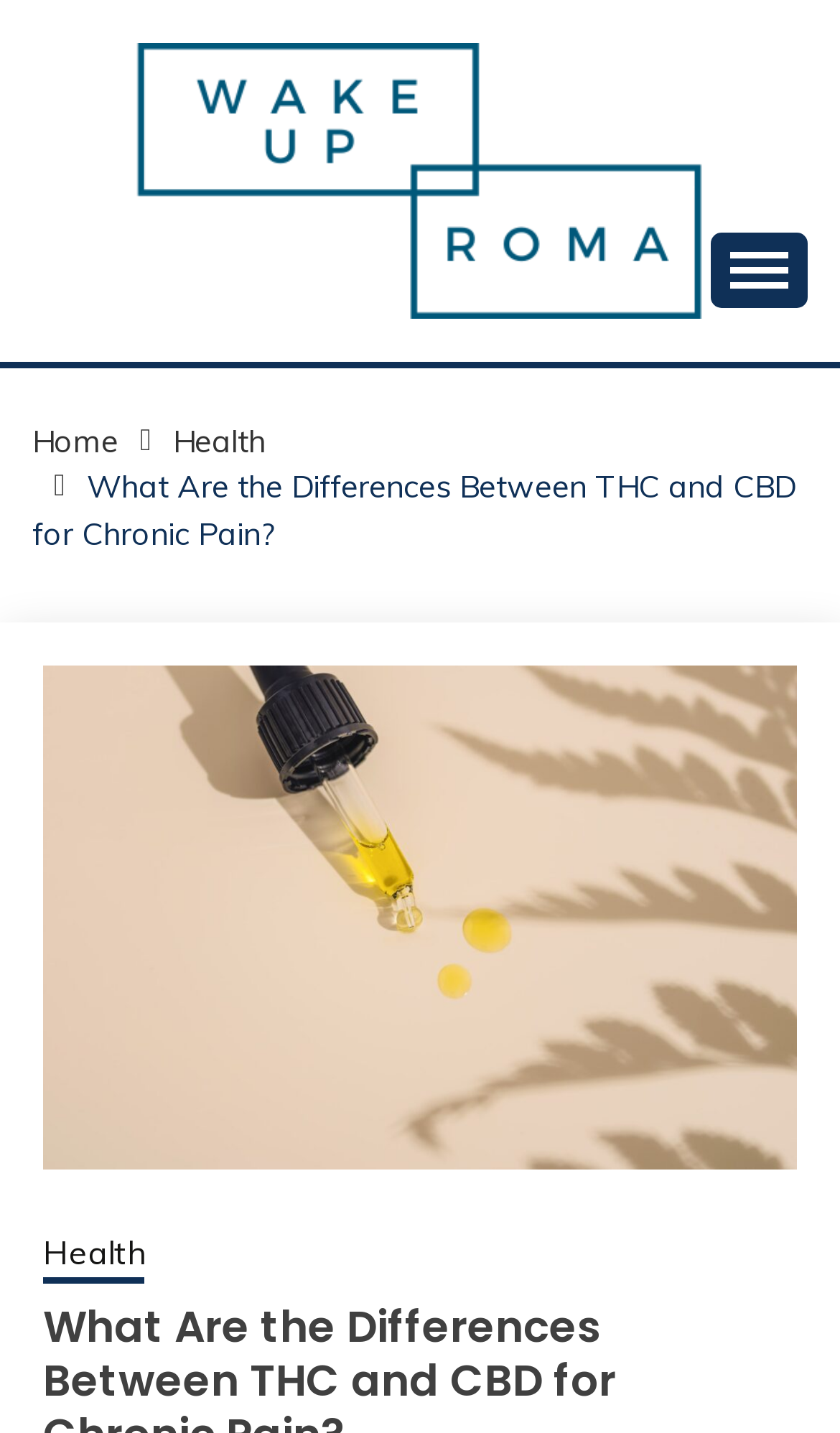Could you provide the bounding box coordinates for the portion of the screen to click to complete this instruction: "open the main menu"?

[0.846, 0.162, 0.962, 0.214]